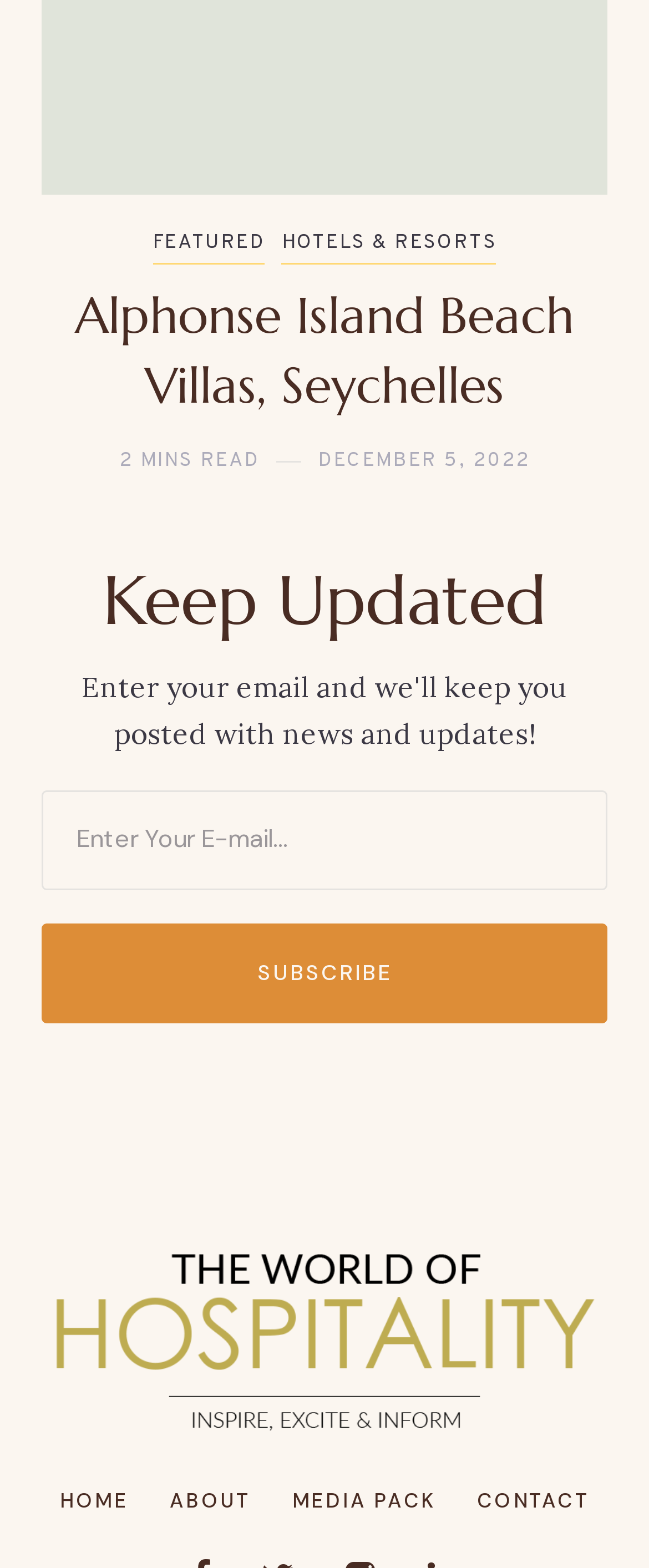Specify the bounding box coordinates (top-left x, top-left y, bottom-right x, bottom-right y) of the UI element in the screenshot that matches this description: Previous

[0.103, 0.065, 0.192, 0.102]